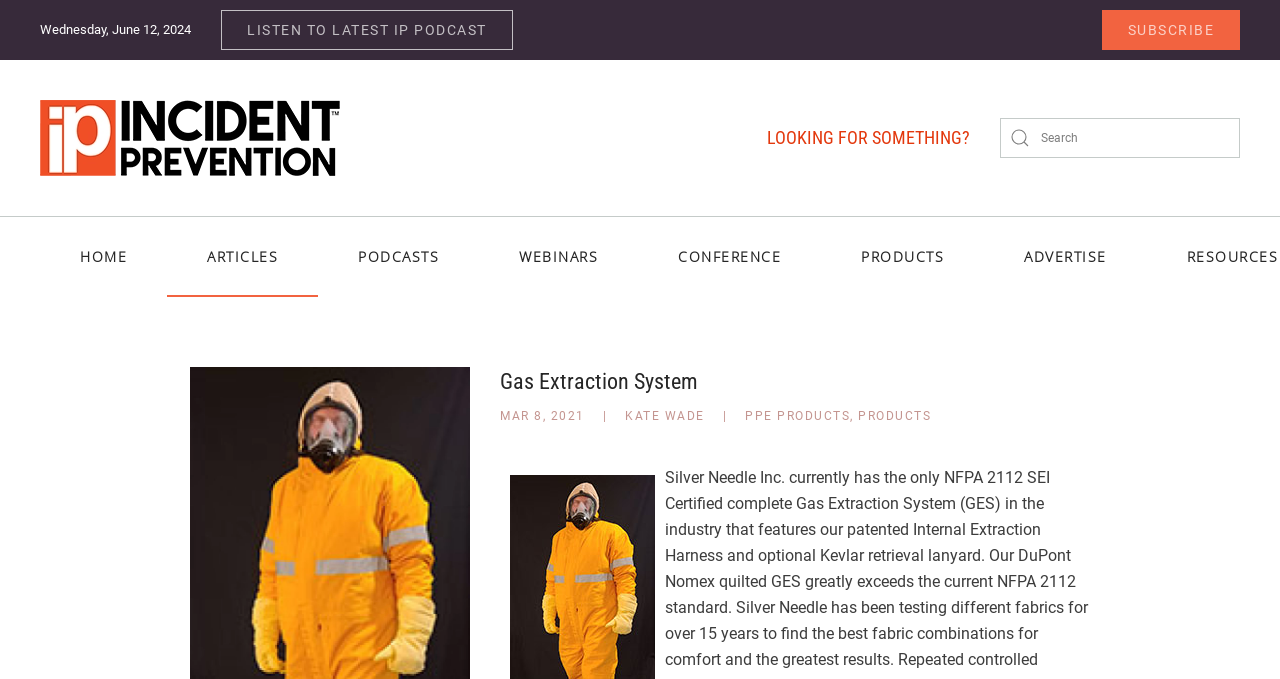Is there a search function on this webpage?
Analyze the screenshot and provide a detailed answer to the question.

I found the search function by looking at the search box element with a magnifying glass icon, which allows users to search for something on the webpage.